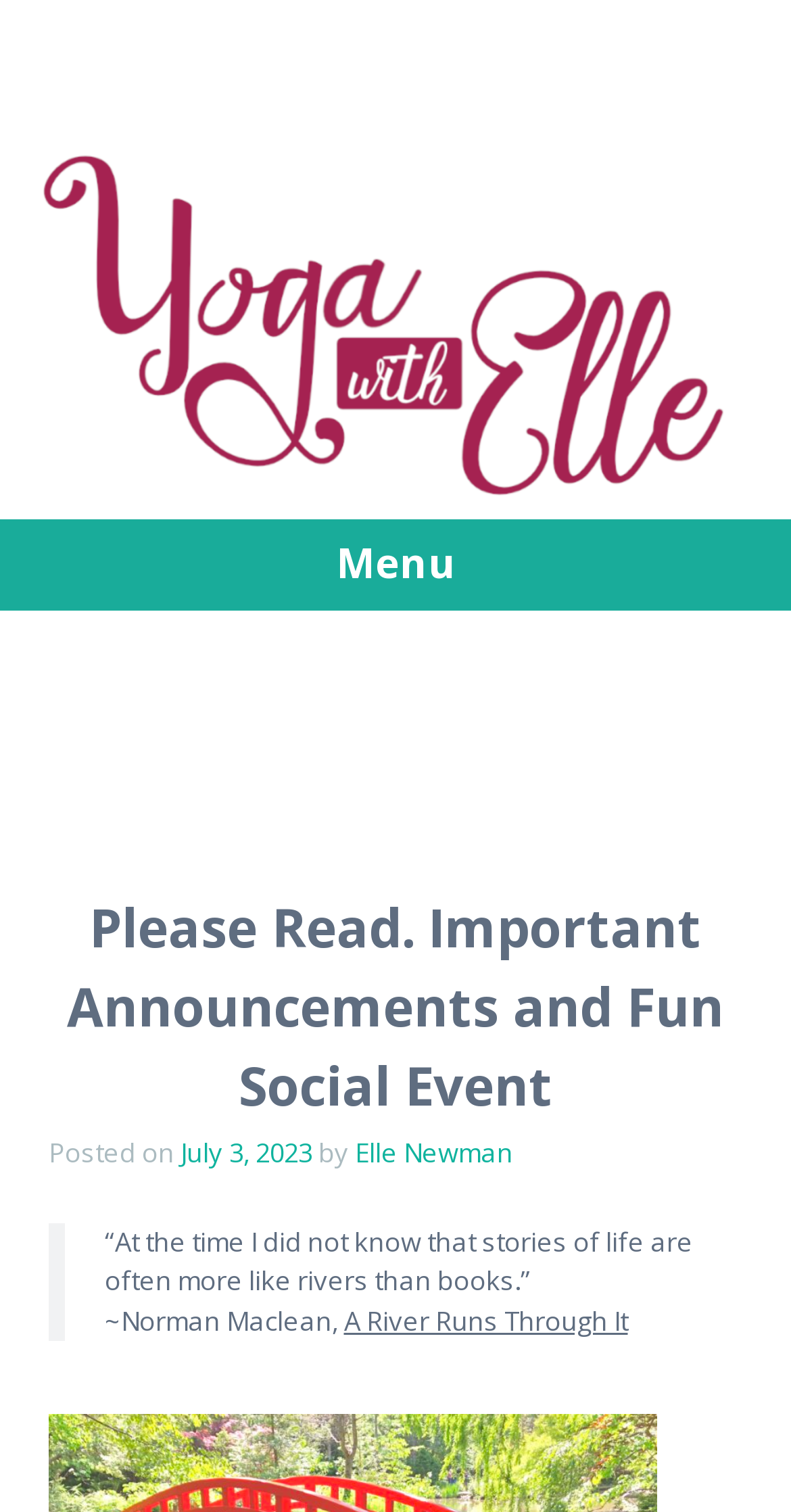What is the date of the post?
Please provide a comprehensive answer based on the contents of the image.

I found the answer by looking at the 'Posted on' section, which mentions 'July 3, 2023' as the date of the post.